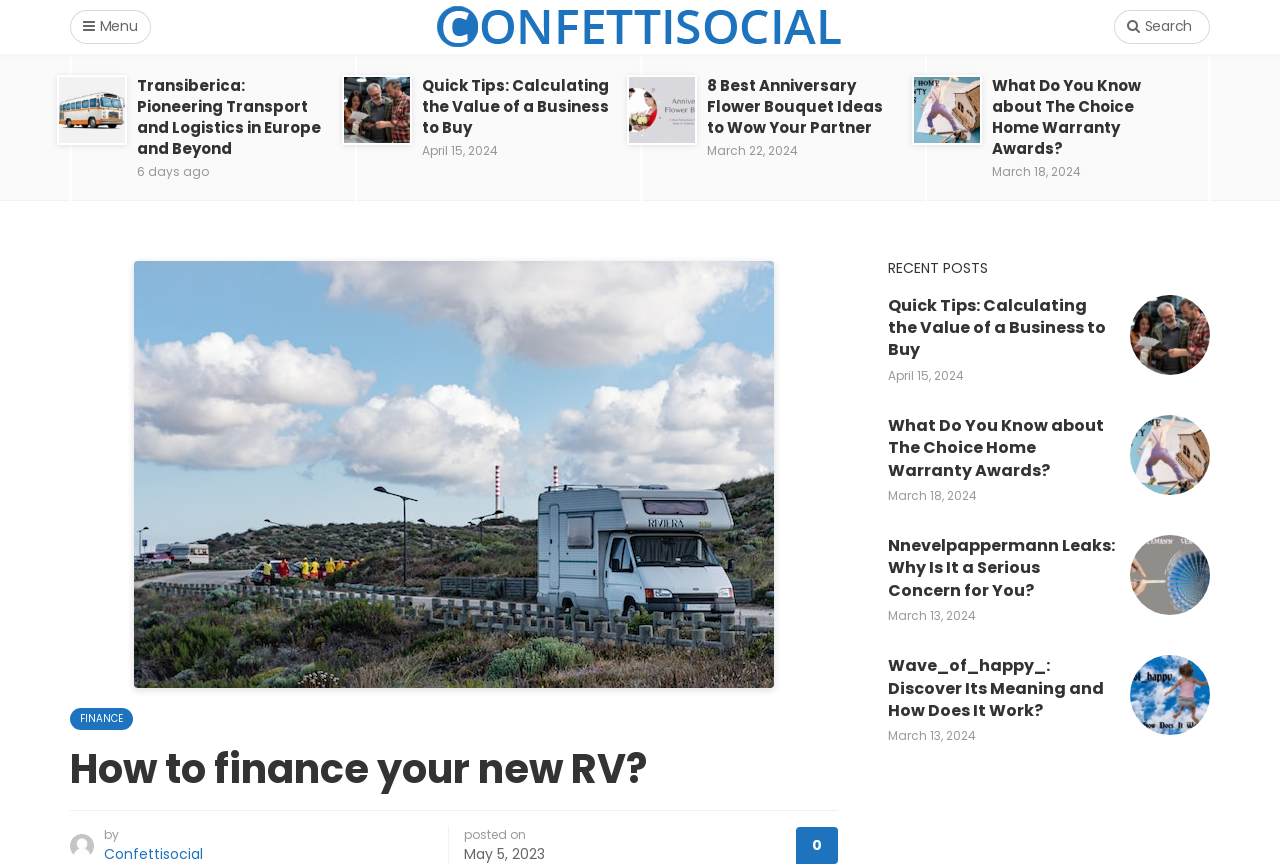Identify the bounding box coordinates for the element that needs to be clicked to fulfill this instruction: "Search for something". Provide the coordinates in the format of four float numbers between 0 and 1: [left, top, right, bottom].

[0.894, 0.019, 0.931, 0.042]